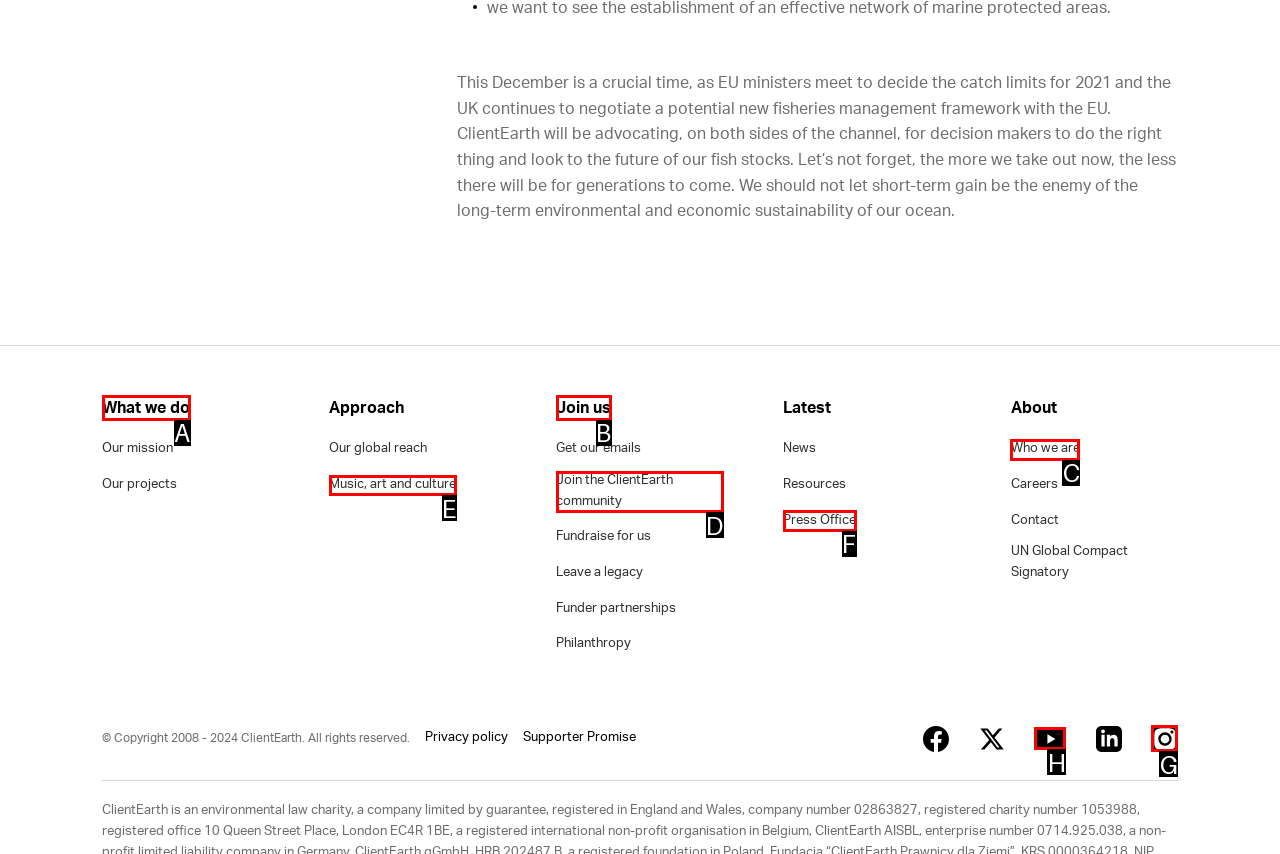Tell me which option best matches the description: Join the ClientEarth community
Answer with the option's letter from the given choices directly.

D